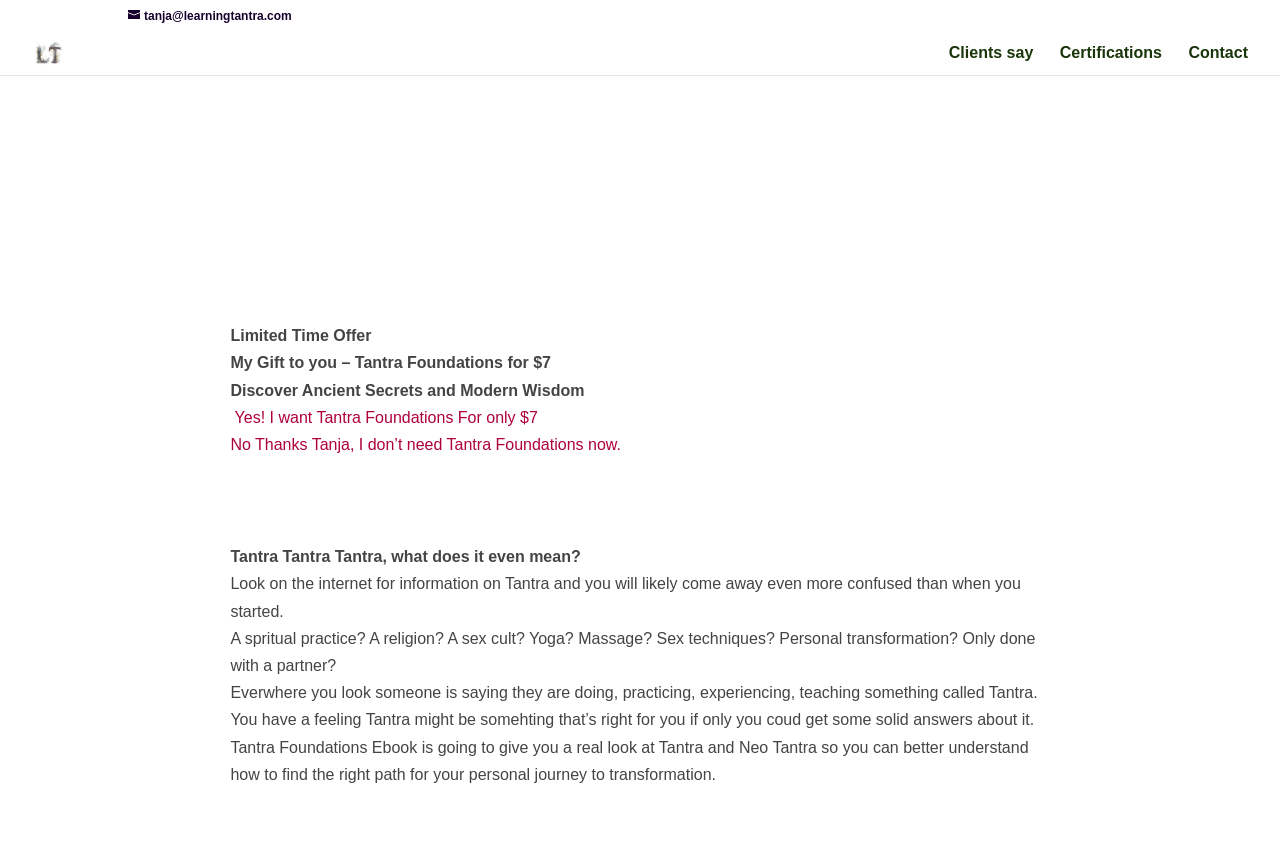Utilize the details in the image to thoroughly answer the following question: What is the author's email address?

The author's email address is mentioned as a link at the top of the page, represented by the icon ''.